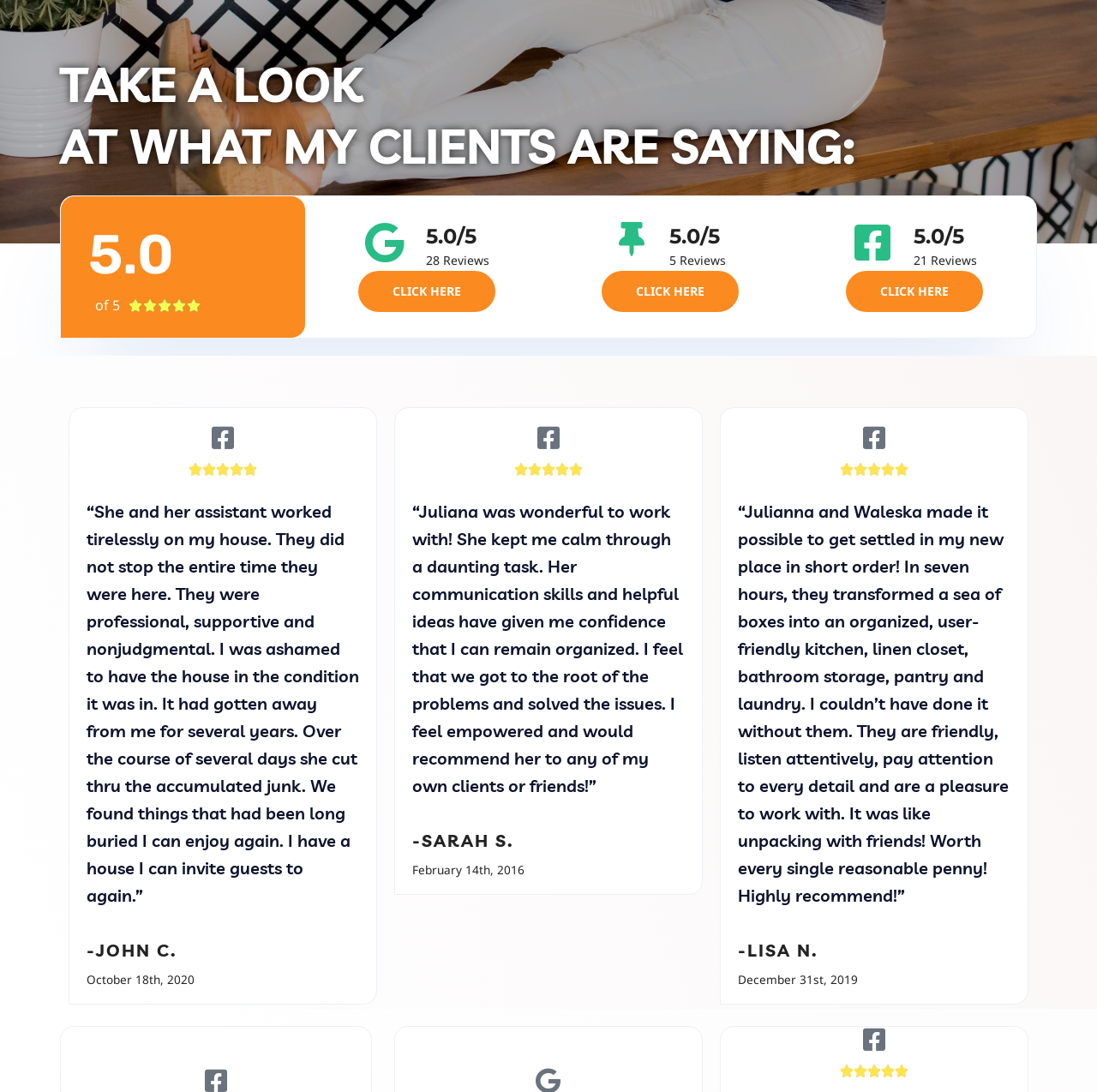Locate the bounding box coordinates of the UI element described by: "Click here". Provide the coordinates as four float numbers between 0 and 1, formatted as [left, top, right, bottom].

[0.771, 0.248, 0.896, 0.286]